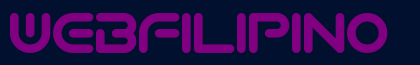Provide a thorough description of the contents of the image.

The image features the logo of **WebFilipino**, presented in a vibrant purple font against a dark background. It captures the essence of a modern online platform, likely specializing in lifestyle, culture, or shopping content. Surrounding the logo, you can imagine an engaging digital space that highlights the diverse offerings of the website, including product reviews, fashion insights, and cycling apparel information, such as the Castelli Women’s Nano Flex Pro 2wbibt Leggings. This logo serves as a visual anchor for visitors navigating the site, inviting them to explore its curated content.